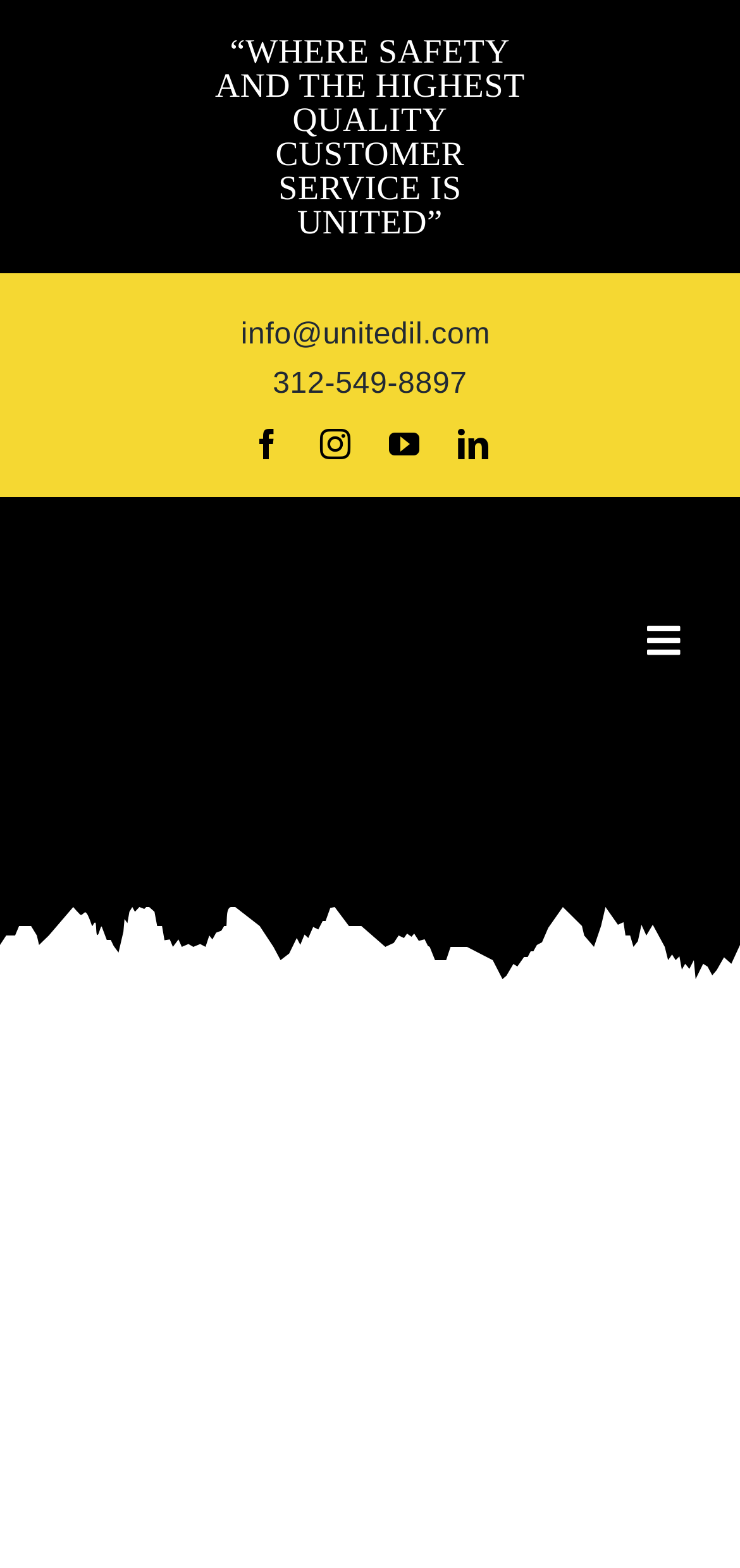What is the company slogan?
Answer briefly with a single word or phrase based on the image.

WHERE SAFETY AND THE HIGHEST QUALITY CUSTOMER SERVICE IS UNITED